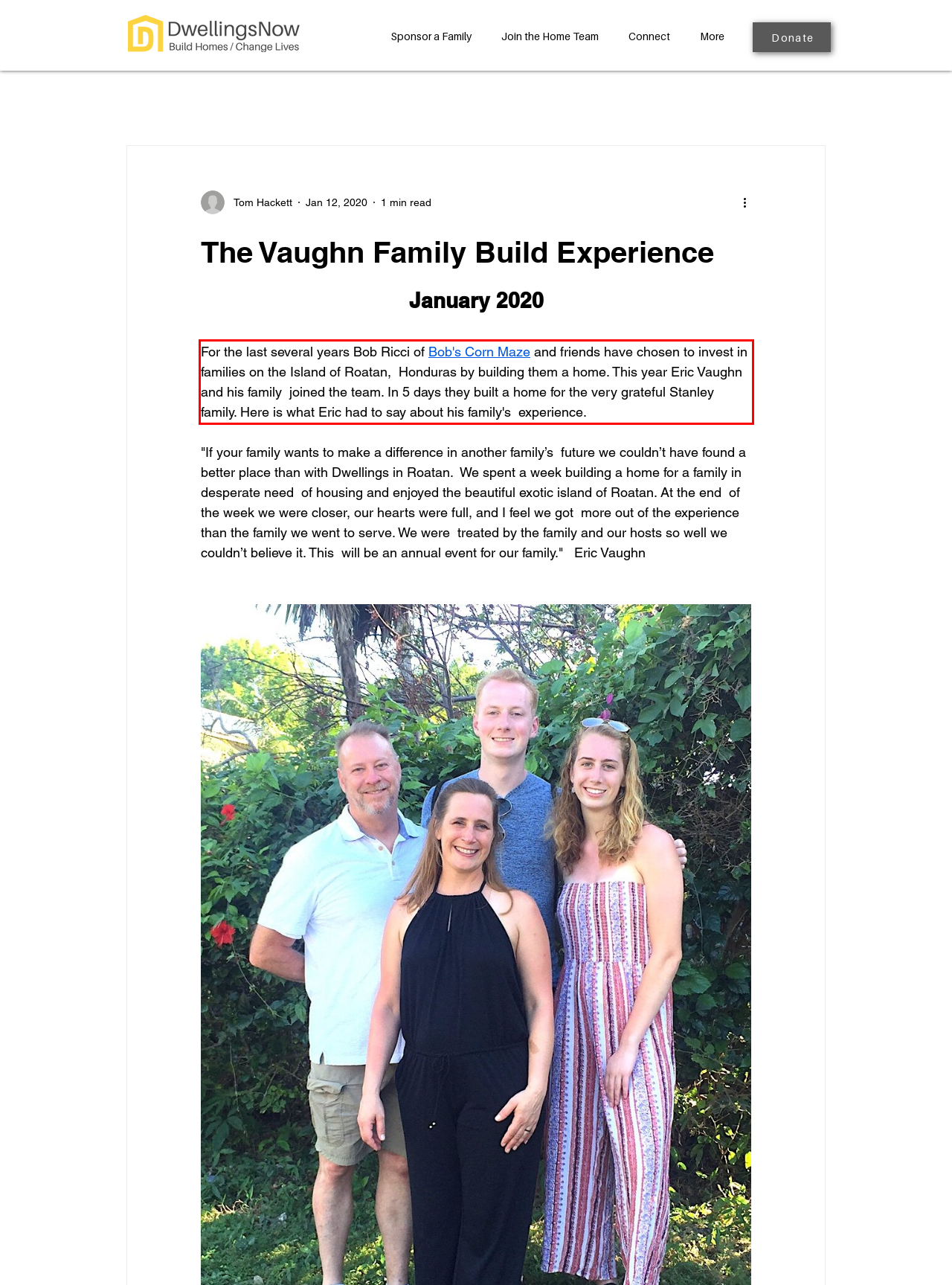You have a screenshot with a red rectangle around a UI element. Recognize and extract the text within this red bounding box using OCR.

For the last several years Bob Ricci of Bob's Corn Maze and friends have chosen to invest in families on the Island of Roatan, Honduras by building them a home. This year Eric Vaughn and his family joined the team. In 5 days they built a home for the very grateful Stanley family. Here is what Eric had to say about his family's experience.